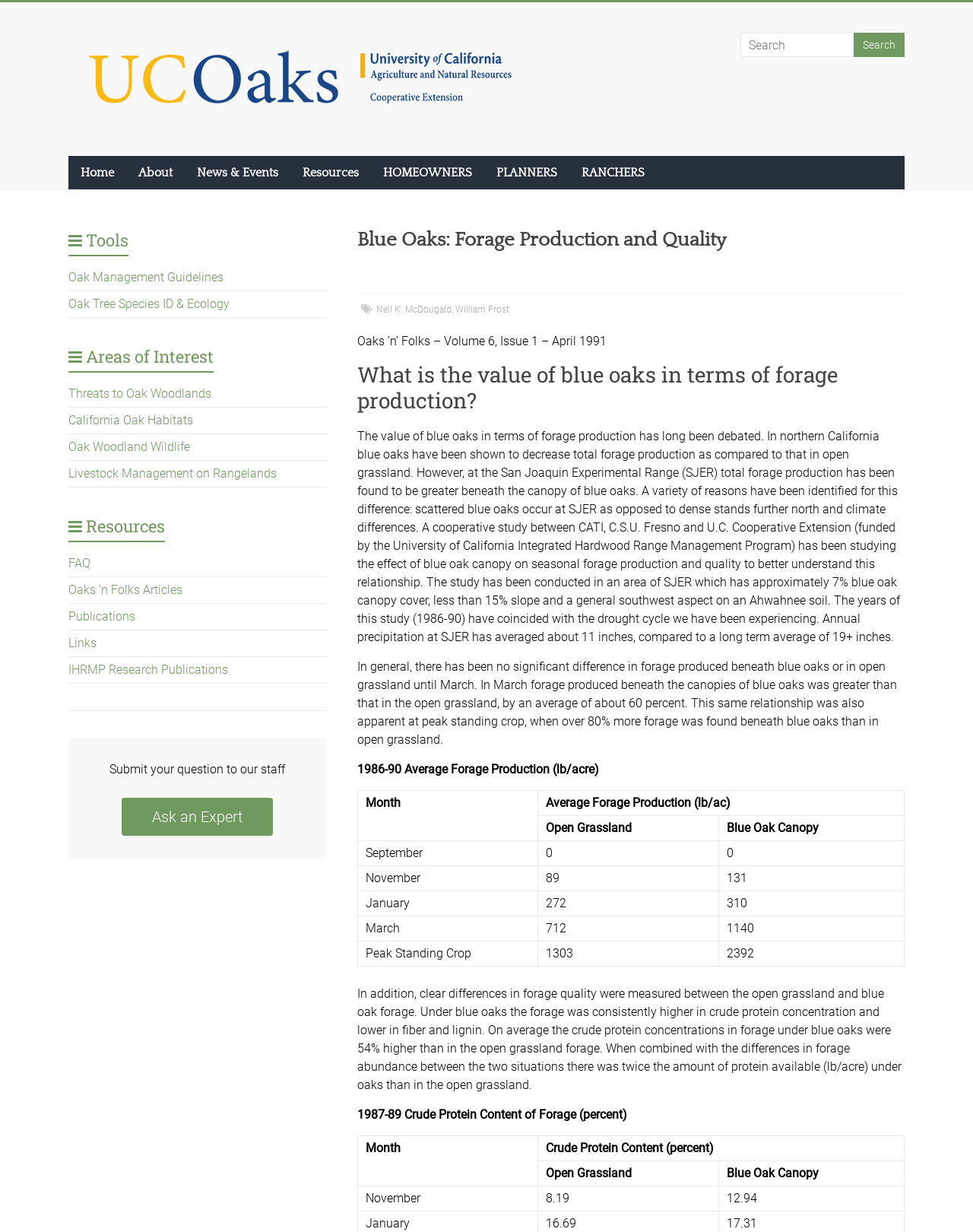With reference to the screenshot, provide a detailed response to the question below:
What is the difference in forage production between open grassland and blue oak canopy in March?

According to the text, 'In March forage produced beneath the canopies of blue oaks was greater than that in the open grassland, by an average of about 60 percent.' This information can be found in the paragraph that discusses the study's findings.